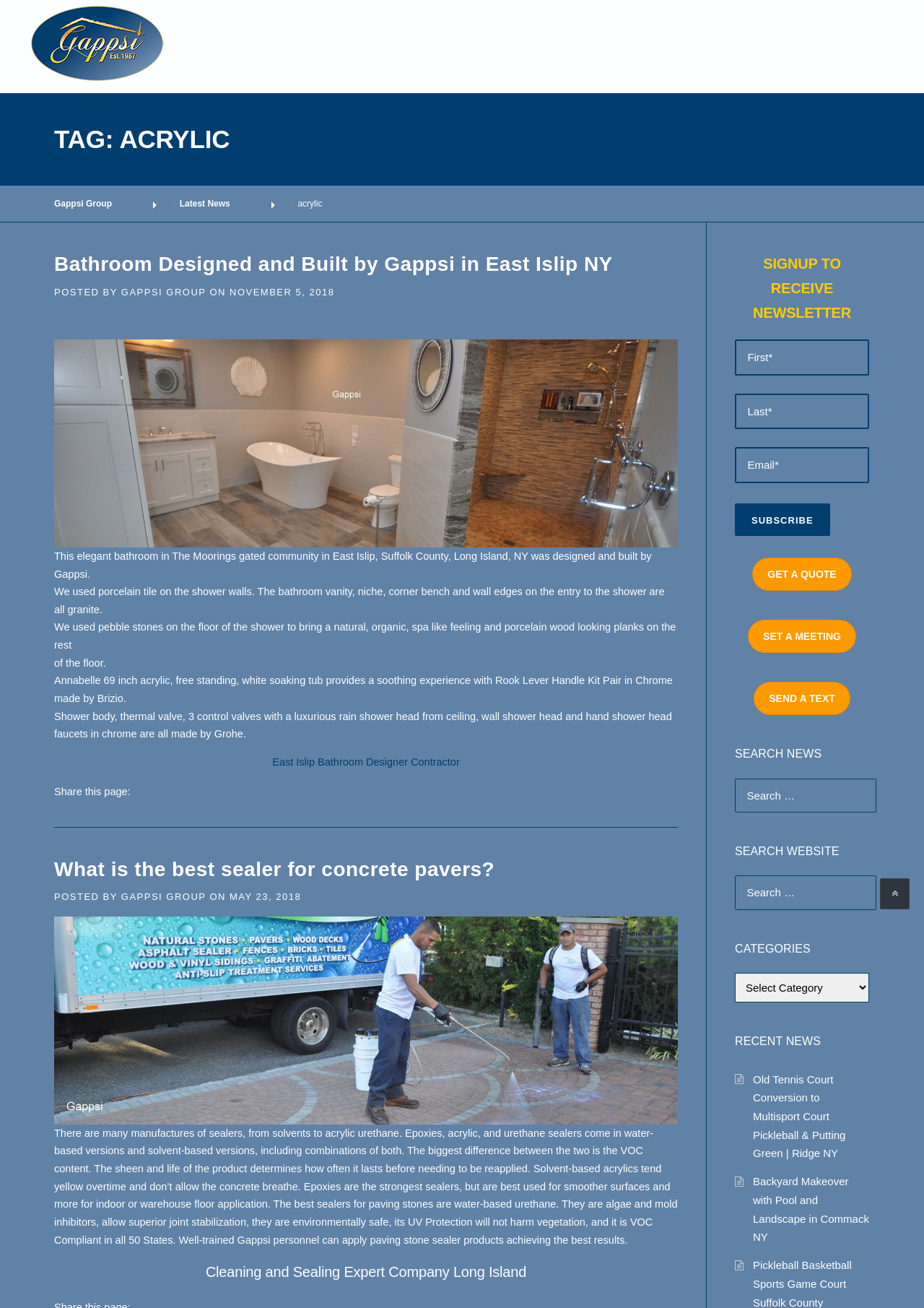Identify the bounding box coordinates of the element to click to follow this instruction: 'Get a quote'. Ensure the coordinates are four float values between 0 and 1, provided as [left, top, right, bottom].

[0.814, 0.427, 0.922, 0.452]